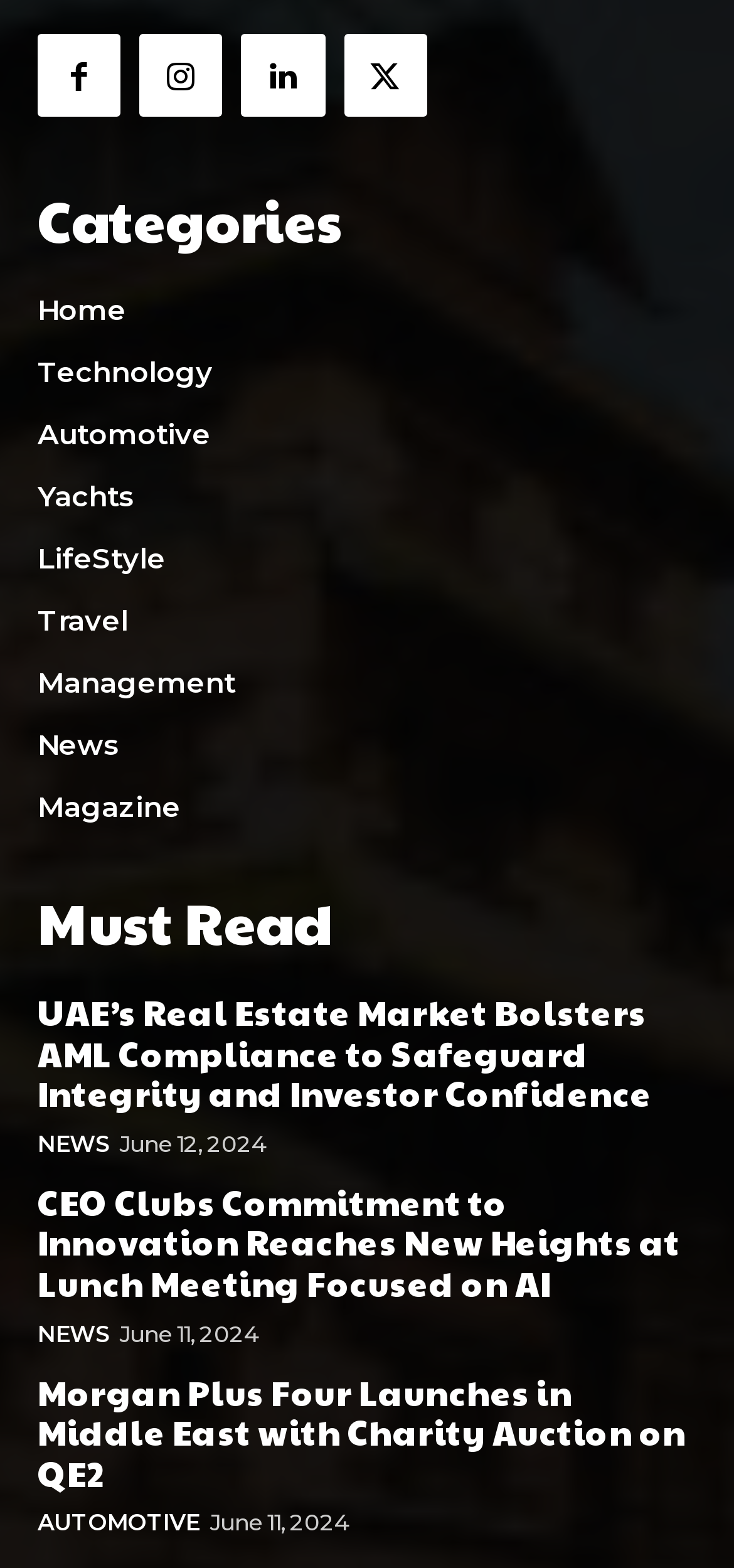Identify the bounding box coordinates of the region that should be clicked to execute the following instruction: "Browse the Technology category".

[0.051, 0.227, 0.949, 0.249]